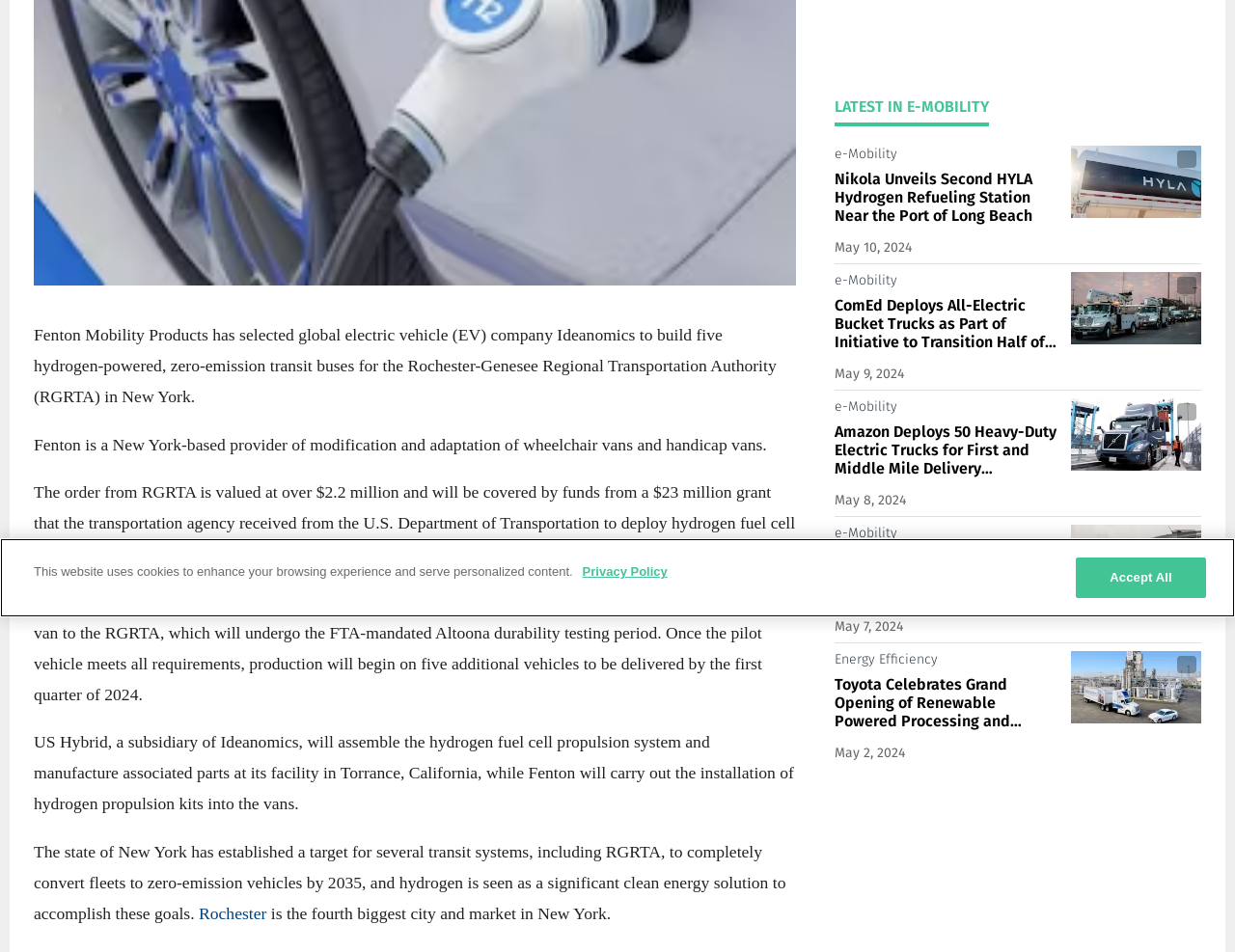Determine the bounding box of the UI element mentioned here: "eBooks". The coordinates must be in the format [left, top, right, bottom] with values ranging from 0 to 1.

[0.0, 0.29, 0.025, 0.324]